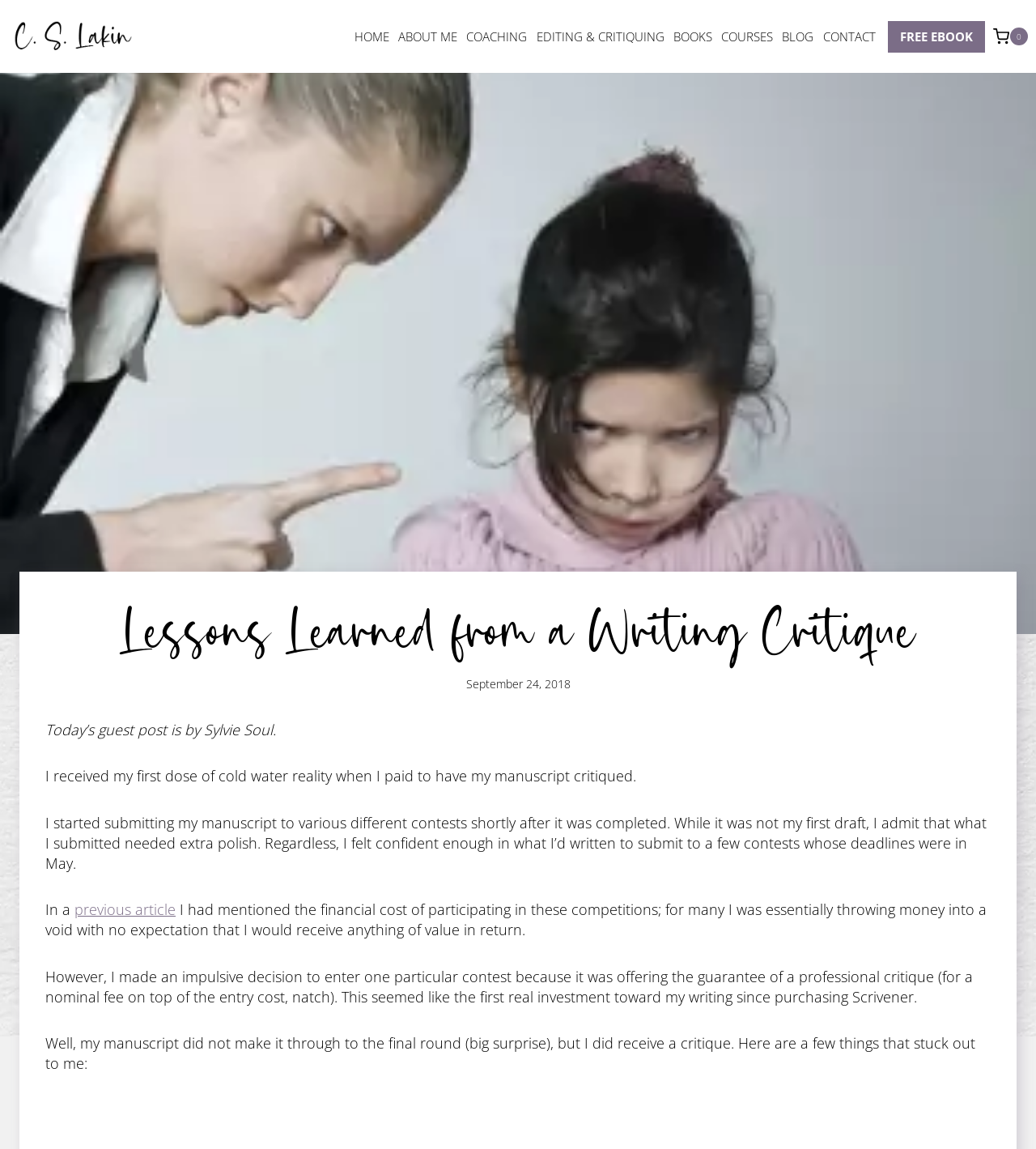Please find the bounding box coordinates of the element that you should click to achieve the following instruction: "Click on the 'HOME' link". The coordinates should be presented as four float numbers between 0 and 1: [left, top, right, bottom].

[0.338, 0.021, 0.38, 0.042]